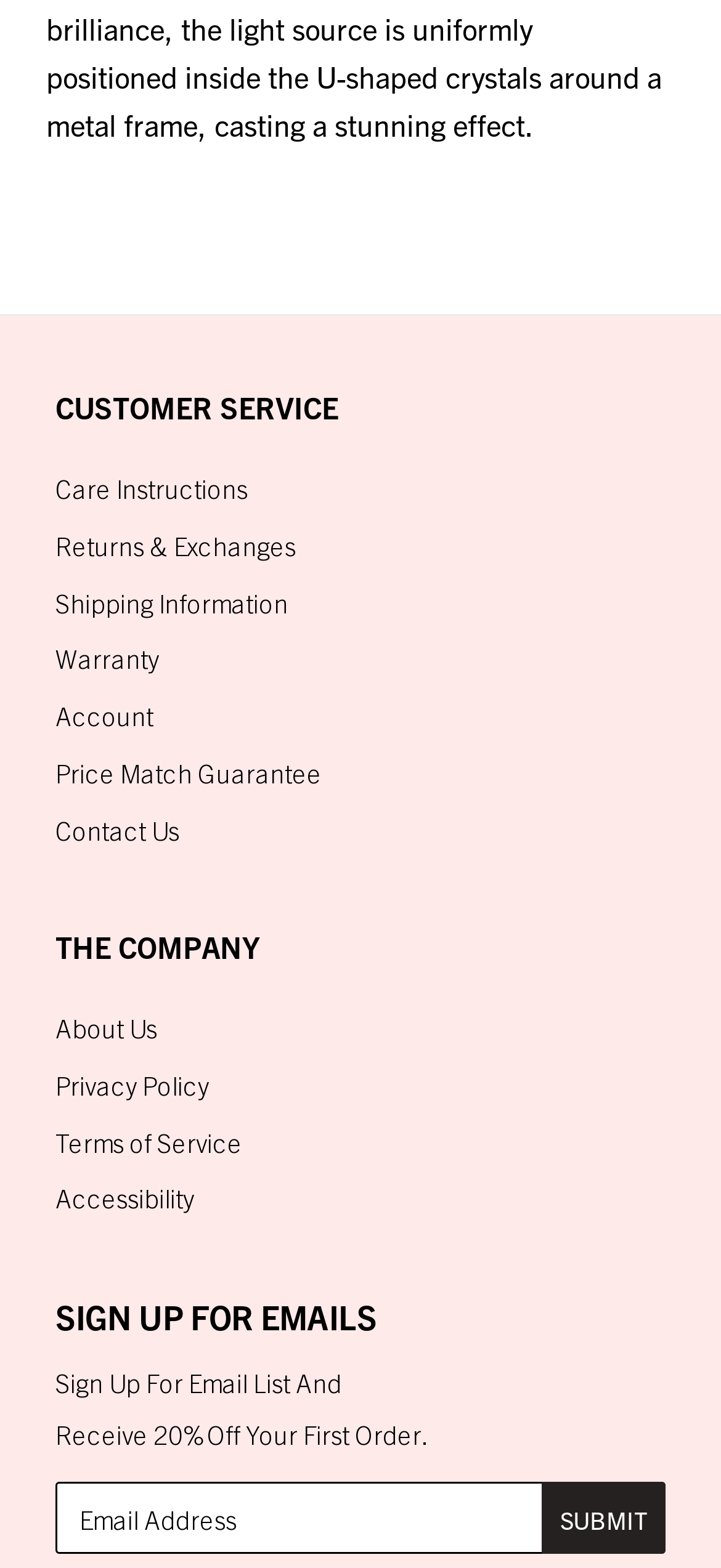Determine the bounding box coordinates for the area that needs to be clicked to fulfill this task: "Click on Care Instructions". The coordinates must be given as four float numbers between 0 and 1, i.e., [left, top, right, bottom].

[0.077, 0.3, 0.344, 0.322]